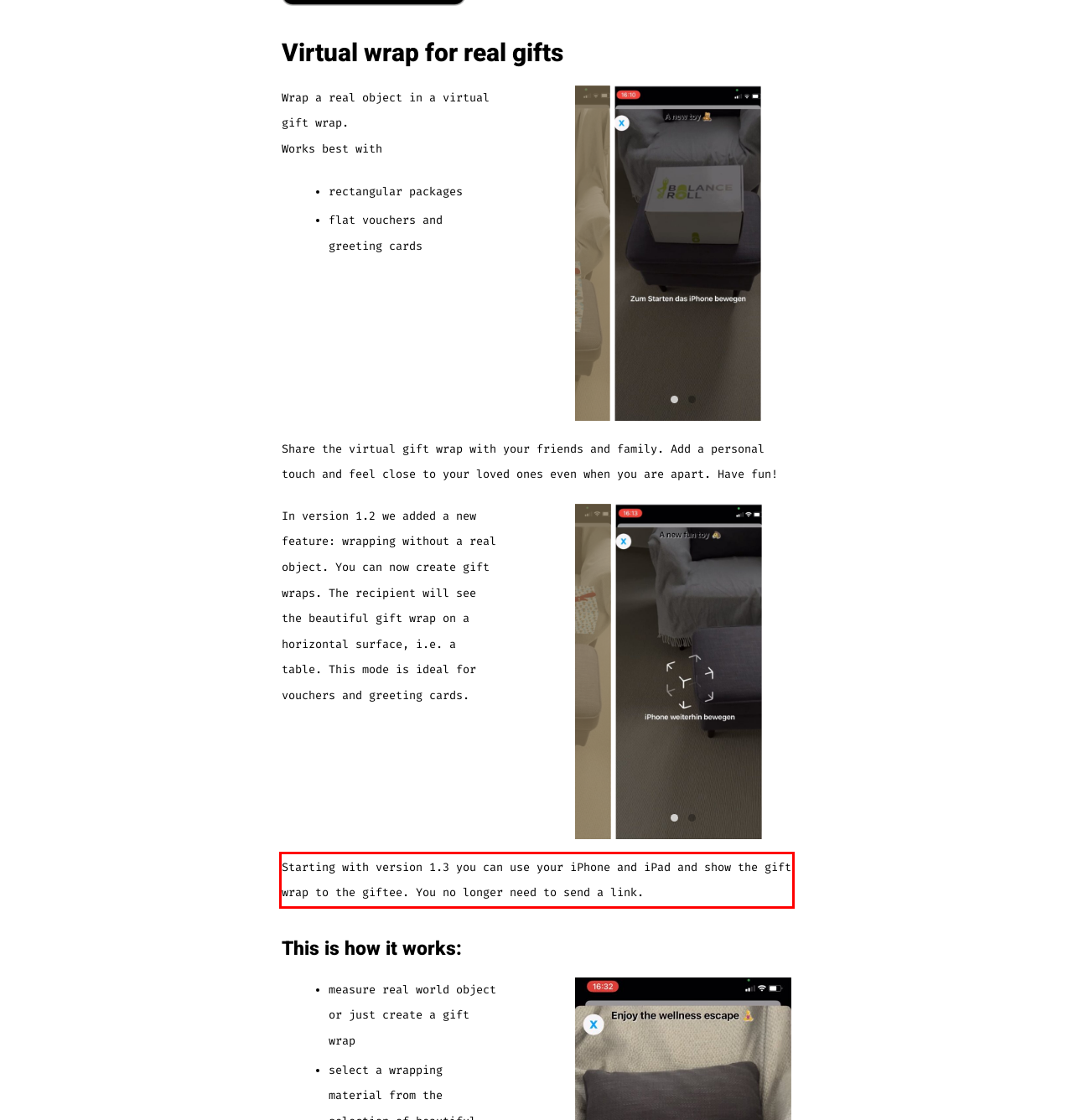You are given a webpage screenshot with a red bounding box around a UI element. Extract and generate the text inside this red bounding box.

Starting with version 1.3 you can use your iPhone and iPad and show the gift wrap to the giftee. You no longer need to send a link.